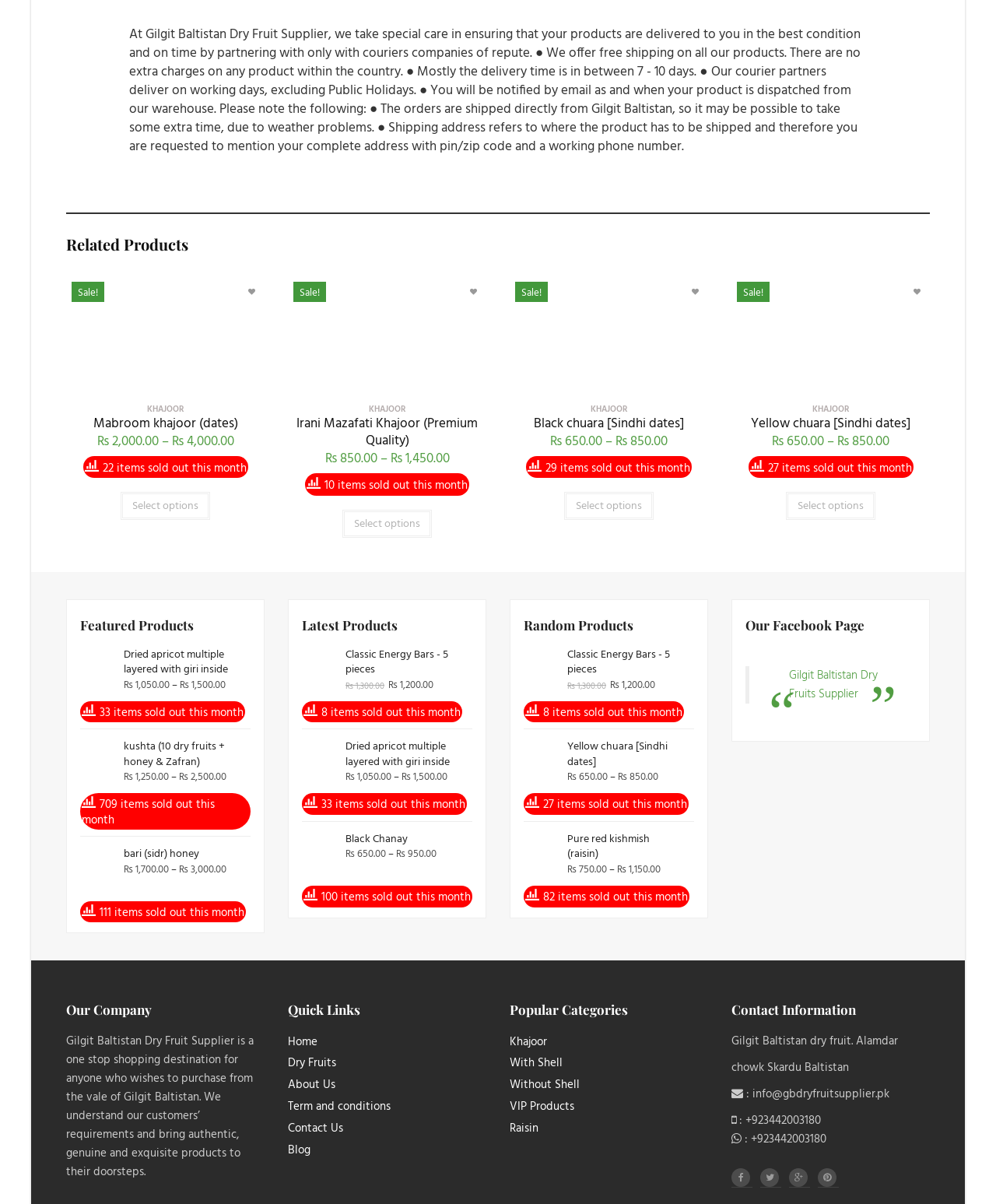What is the price range of Mabroom Khajoor? Based on the image, give a response in one word or a short phrase.

₨2,000.00 – ₨4,000.00